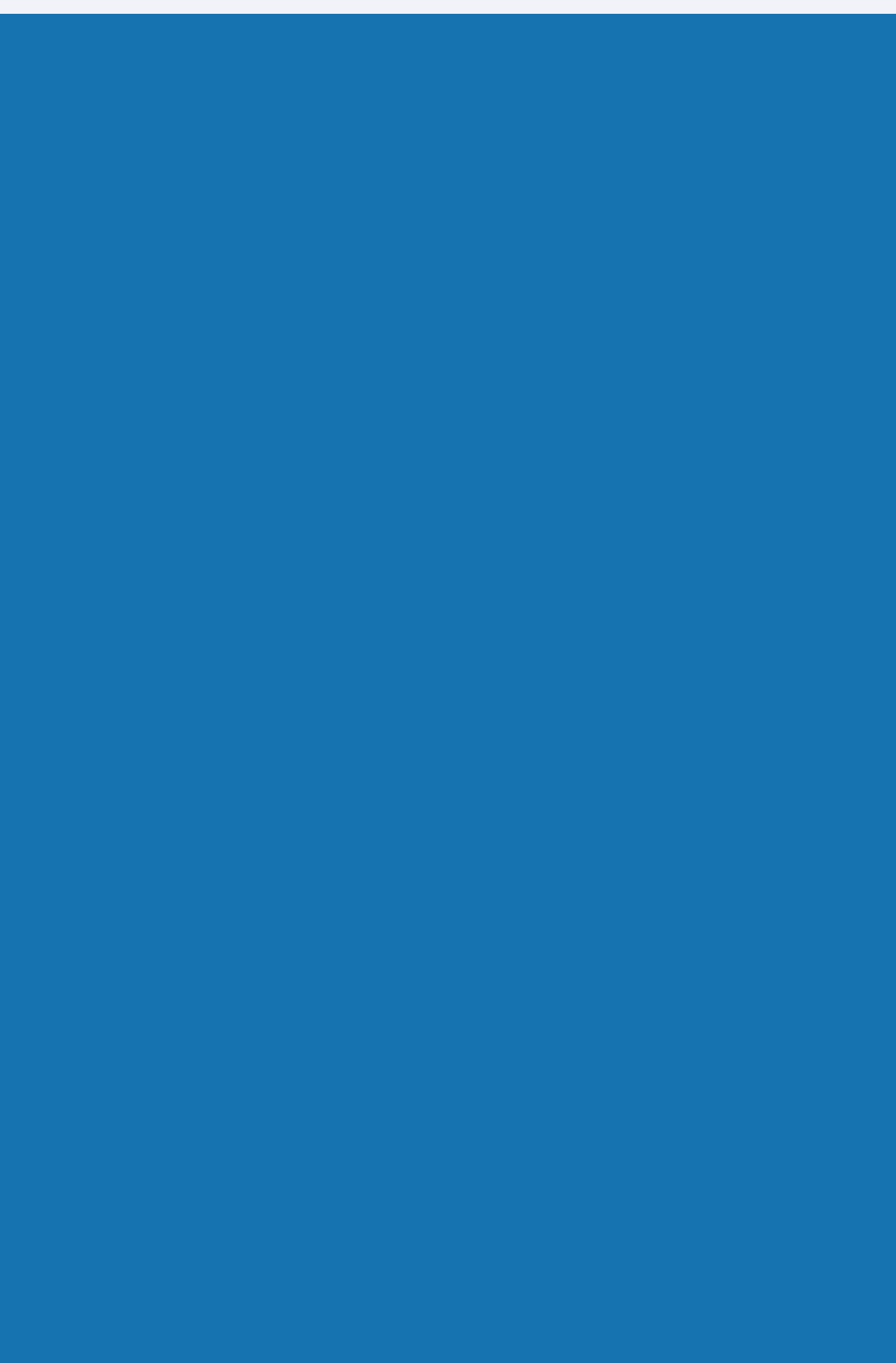Respond with a single word or short phrase to the following question: 
What is the first support topic?

FAQs